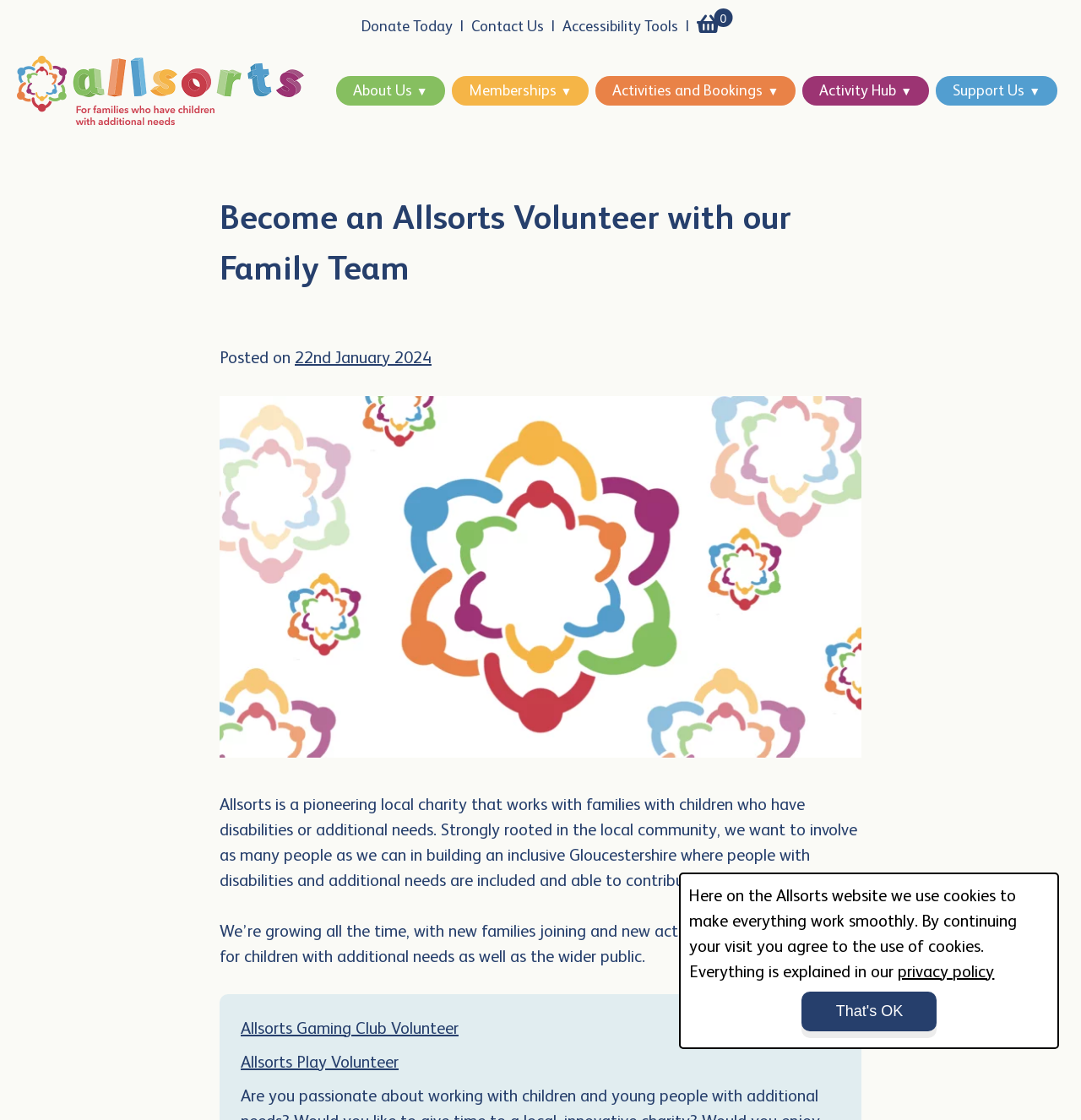Detail the various sections and features of the webpage.

The webpage is about Allsorts, a charity that supports families with disabled children. At the top, there are several links, including "Donate Today", "Contact Us", "Accessibility Tools", and a social media icon. Below these links, there is a logo of Allsorts, which is an image.

The main content of the webpage is divided into two sections. On the left, there is a menu with several links, including "About Us", "Memberships", "Activities and Bookings", "Activity Hub", and "Support Us". Each of these links has a button to expand or collapse its submenu.

On the right, there is a header that reads "Become an Allsorts Volunteer with our Family Team". Below this header, there is a paragraph of text that describes the charity's mission and goals. The text explains that Allsorts is a local charity that works with families with children who have disabilities or additional needs, and that they aim to build an inclusive community.

Below this text, there is an image of Allsorts, and then another paragraph of text that describes the charity's growth and development. The text mentions that the charity is growing, with new families joining and new activities being developed.

Further down, there are two links to volunteer opportunities, "Allsorts Gaming Club Volunteer" and "Allsorts Play Volunteer". At the very bottom of the page, there is a button that says "That's OK" and a message about the use of cookies on the website, with a link to the privacy policy.